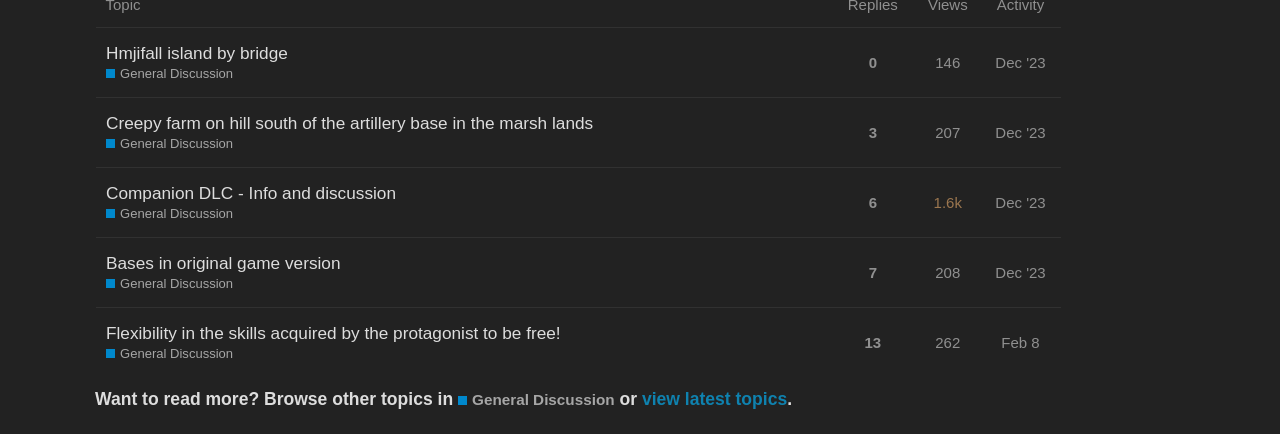Identify the bounding box coordinates for the element you need to click to achieve the following task: "Browse General Discussion topics". Provide the bounding box coordinates as four float numbers between 0 and 1, in the form [left, top, right, bottom].

[0.358, 0.9, 0.48, 0.943]